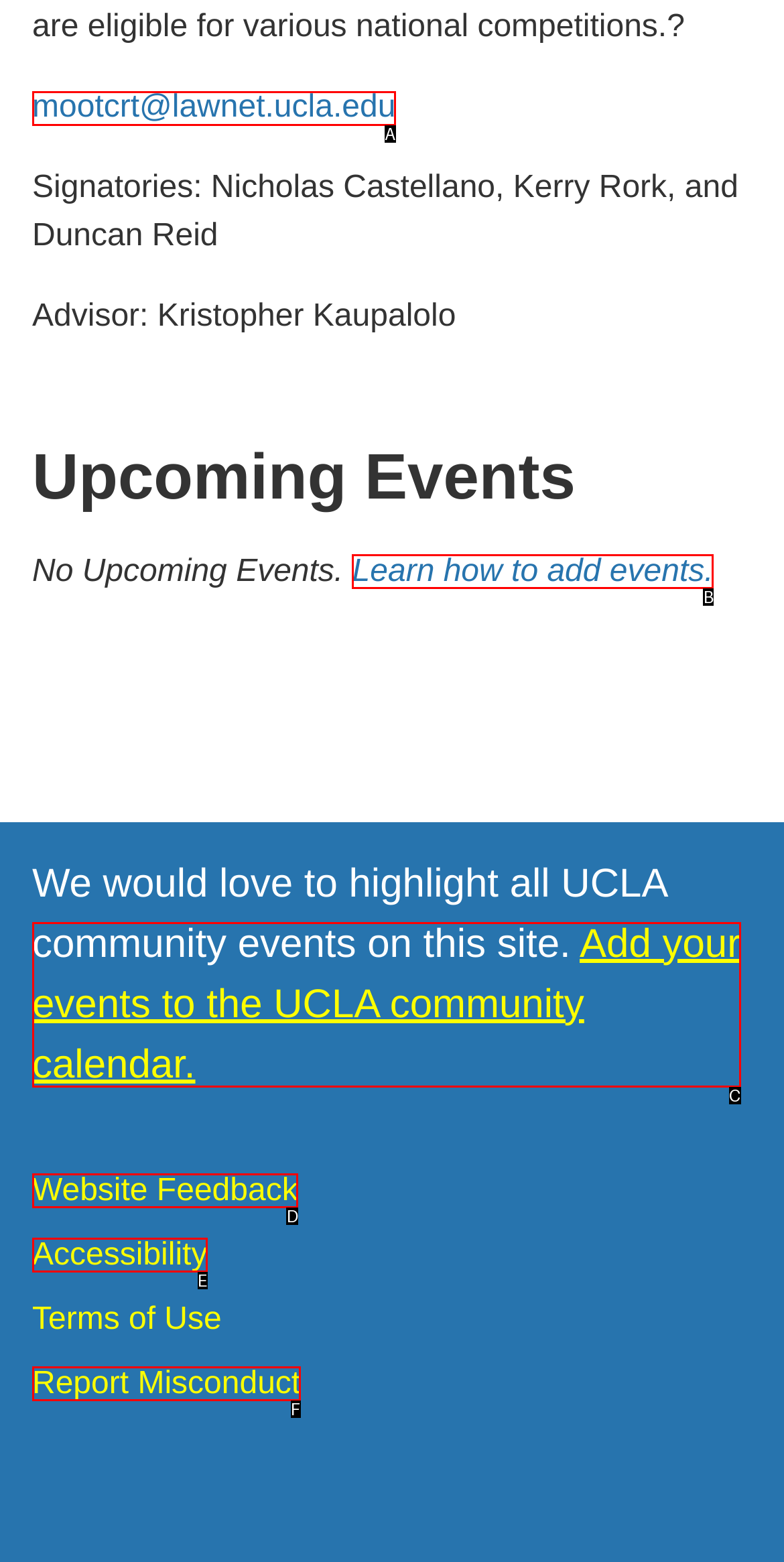Which lettered option matches the following description: Learn how to add events.
Provide the letter of the matching option directly.

B